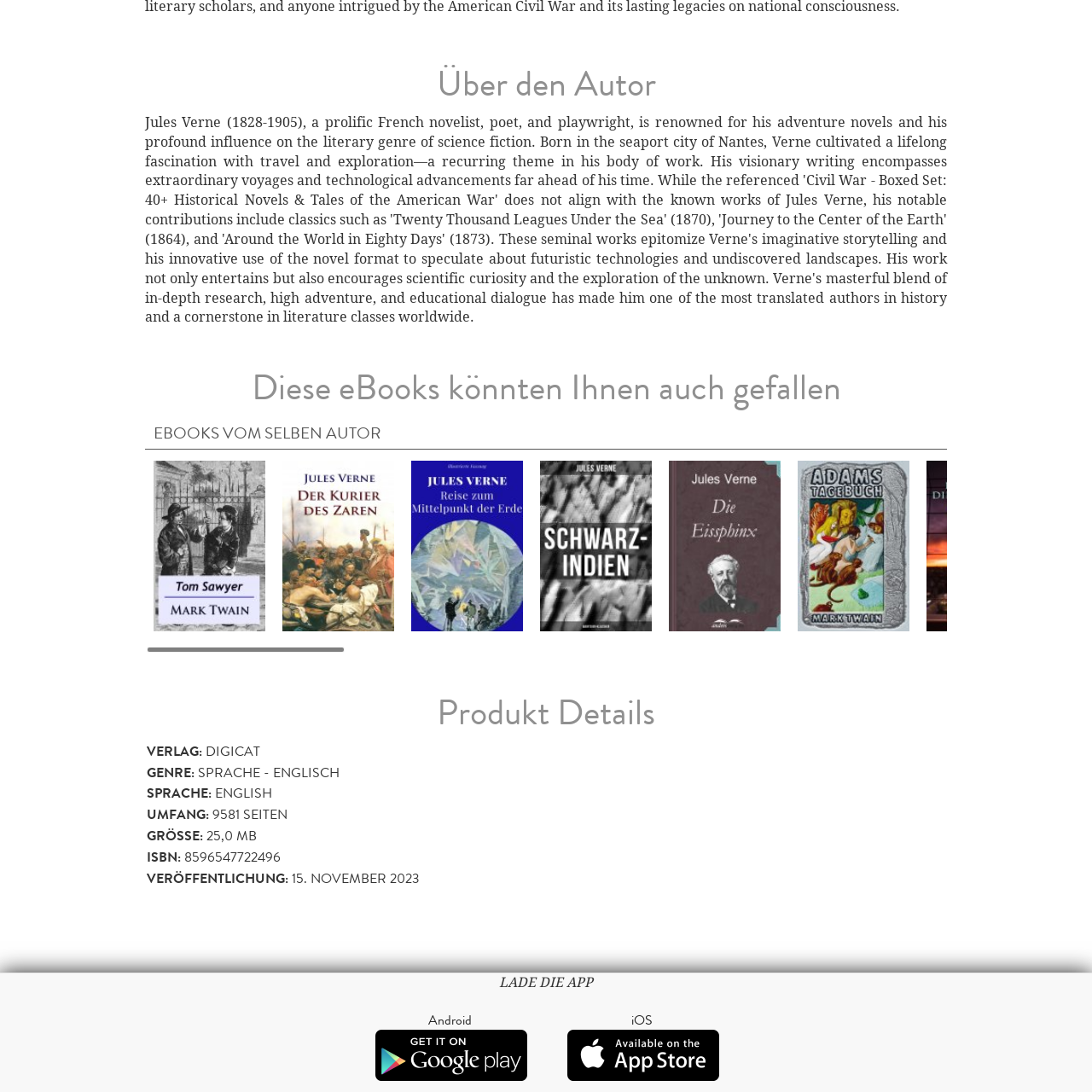When will the eBook be available?
Look closely at the image highlighted by the red bounding box and give a comprehensive answer to the question.

The availability date of the eBook is 'November 15, 2023' as it is specified in the caption, which provides details about the publication of the eBook.